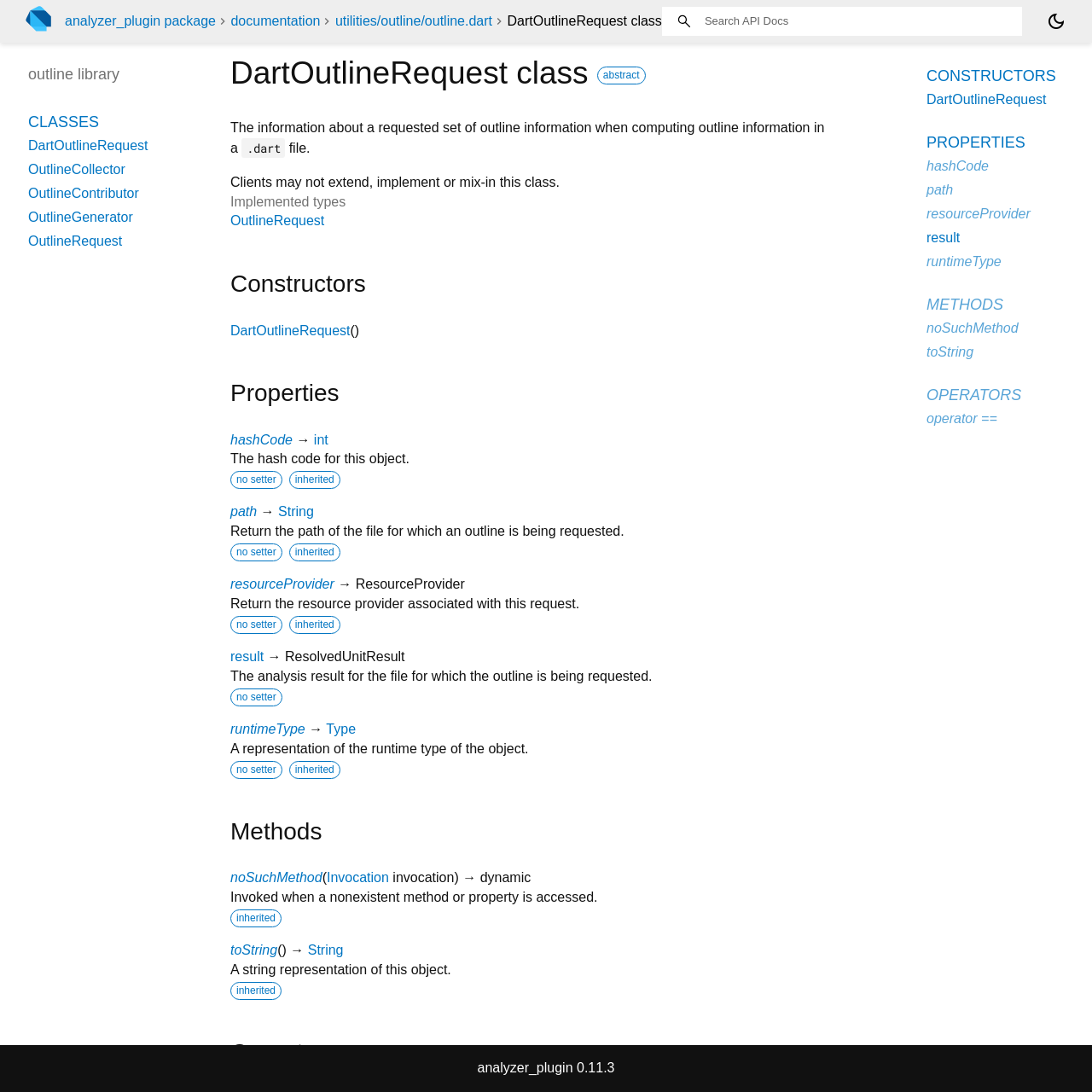Please specify the bounding box coordinates in the format (top-left x, top-left y, bottom-right x, bottom-right y), with all values as floating point numbers between 0 and 1. Identify the bounding box of the UI element described by: parent_node: analyzer_plugin packagedocumentationutilities/outline/outline.dartDartOutlineRequest class

[0.023, 0.005, 0.059, 0.034]